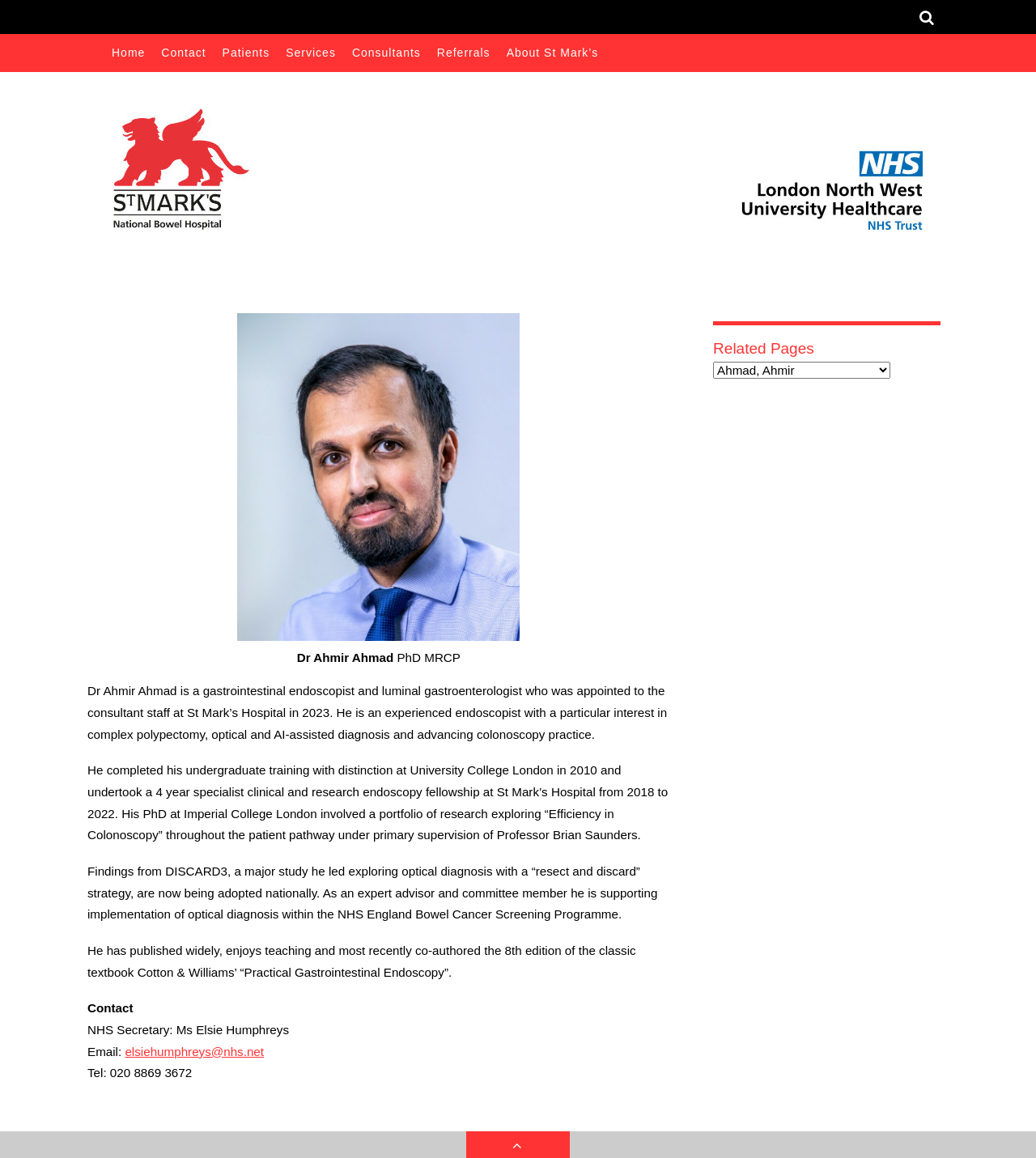Please determine the bounding box of the UI element that matches this description: Patients. The coordinates should be given as (top-left x, top-left y, bottom-right x, bottom-right y), with all values between 0 and 1.

[0.207, 0.029, 0.268, 0.062]